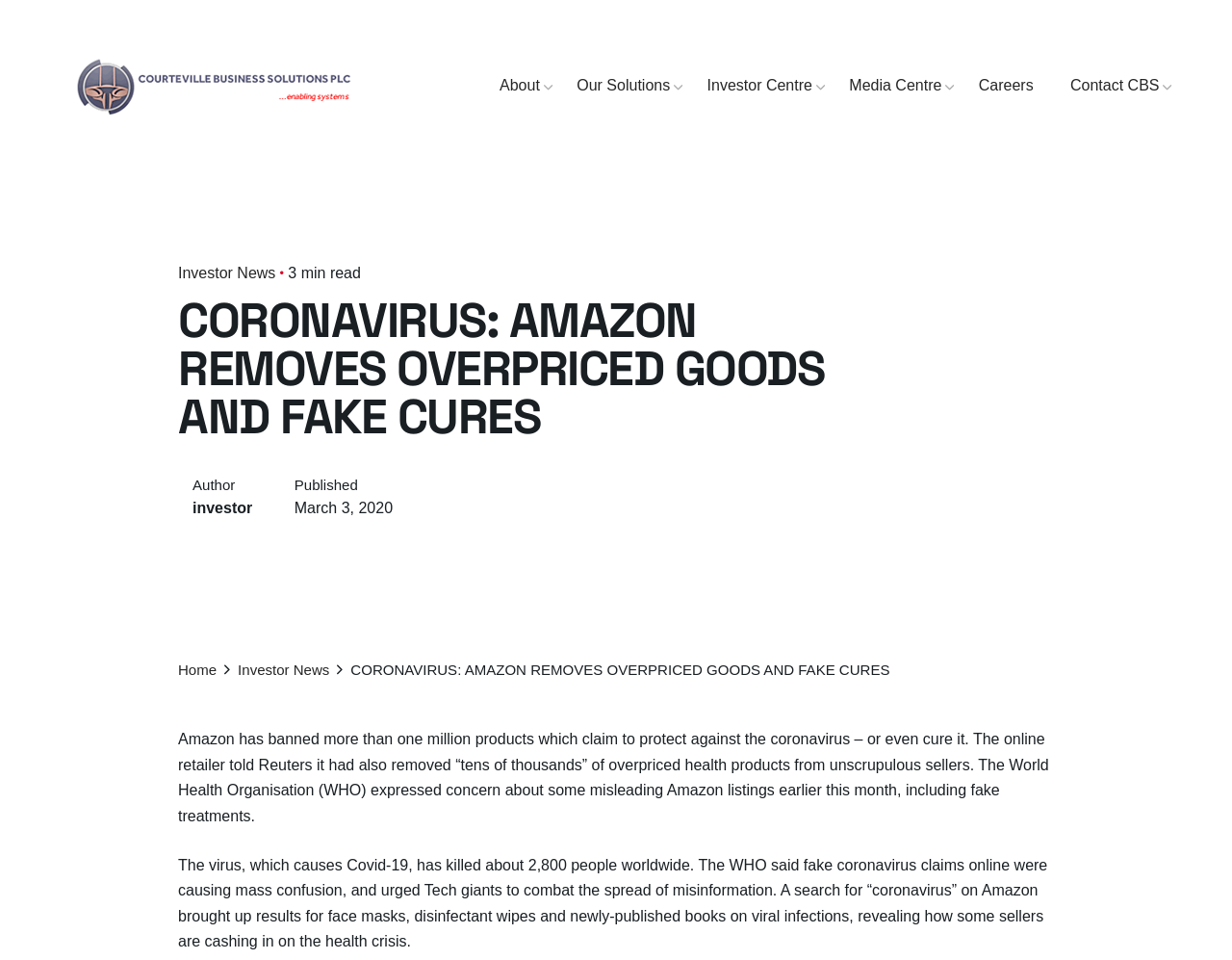Locate the bounding box coordinates of the clickable area to execute the instruction: "Check Investor News". Provide the coordinates as four float numbers between 0 and 1, represented as [left, top, right, bottom].

[0.145, 0.276, 0.224, 0.293]